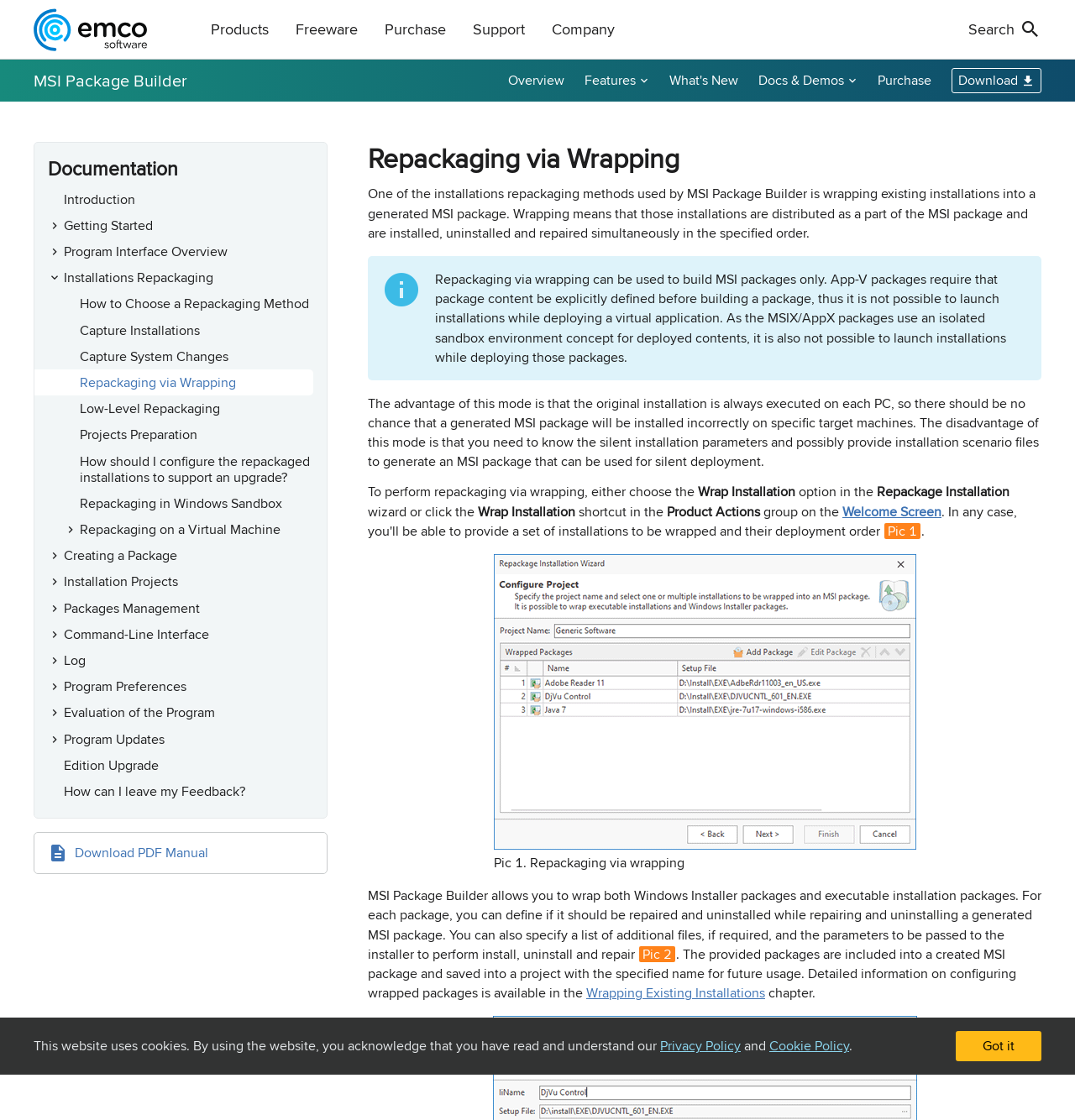How can non-profit organizations get a discount?
Using the image, elaborate on the answer with as much detail as possible.

Non-profit organizations can get a 30% discount from the regular pricing, as stated in the 'Purchase' section of the webpage.